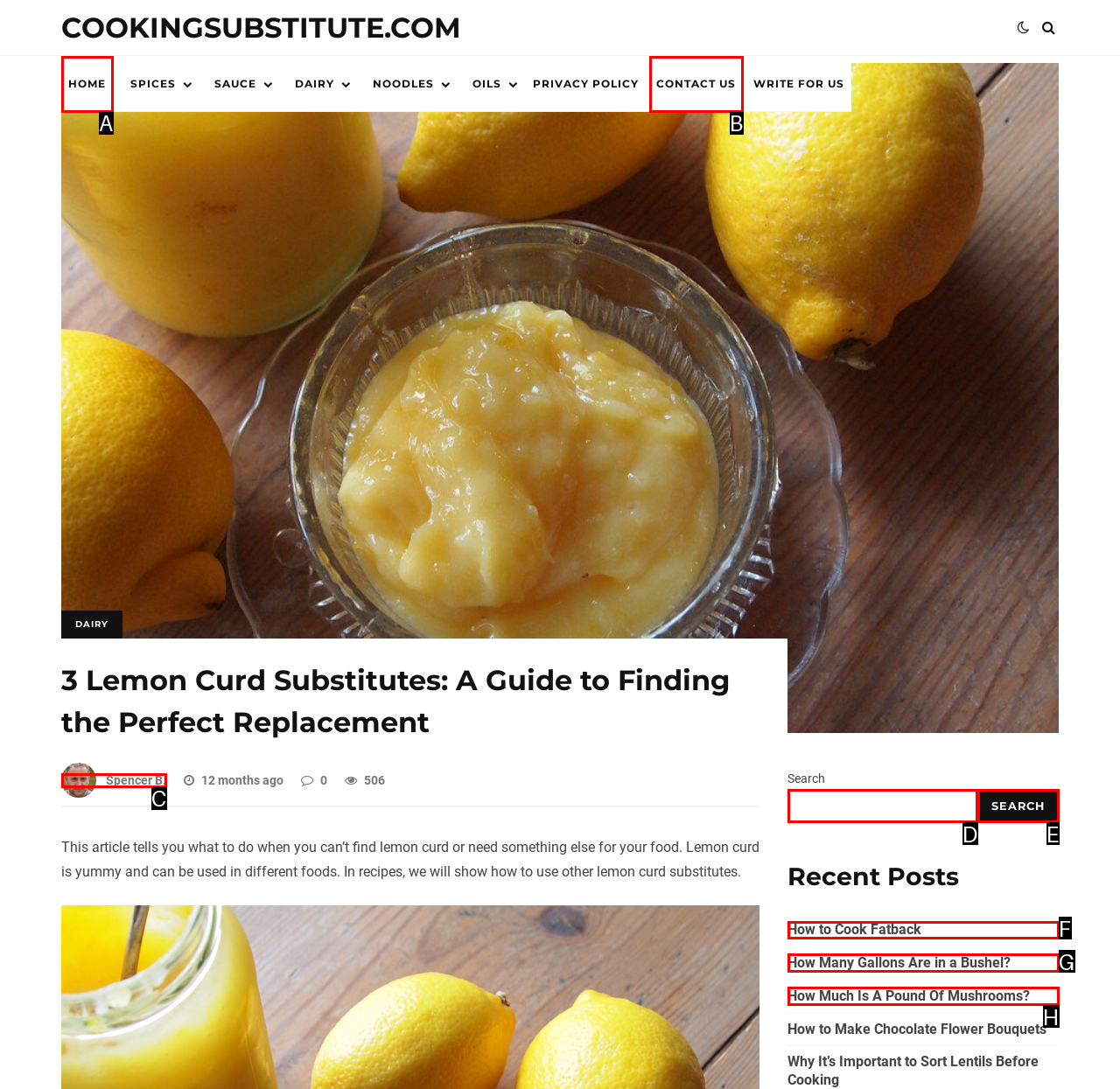Given the element description: How to Cook Fatback
Pick the letter of the correct option from the list.

F